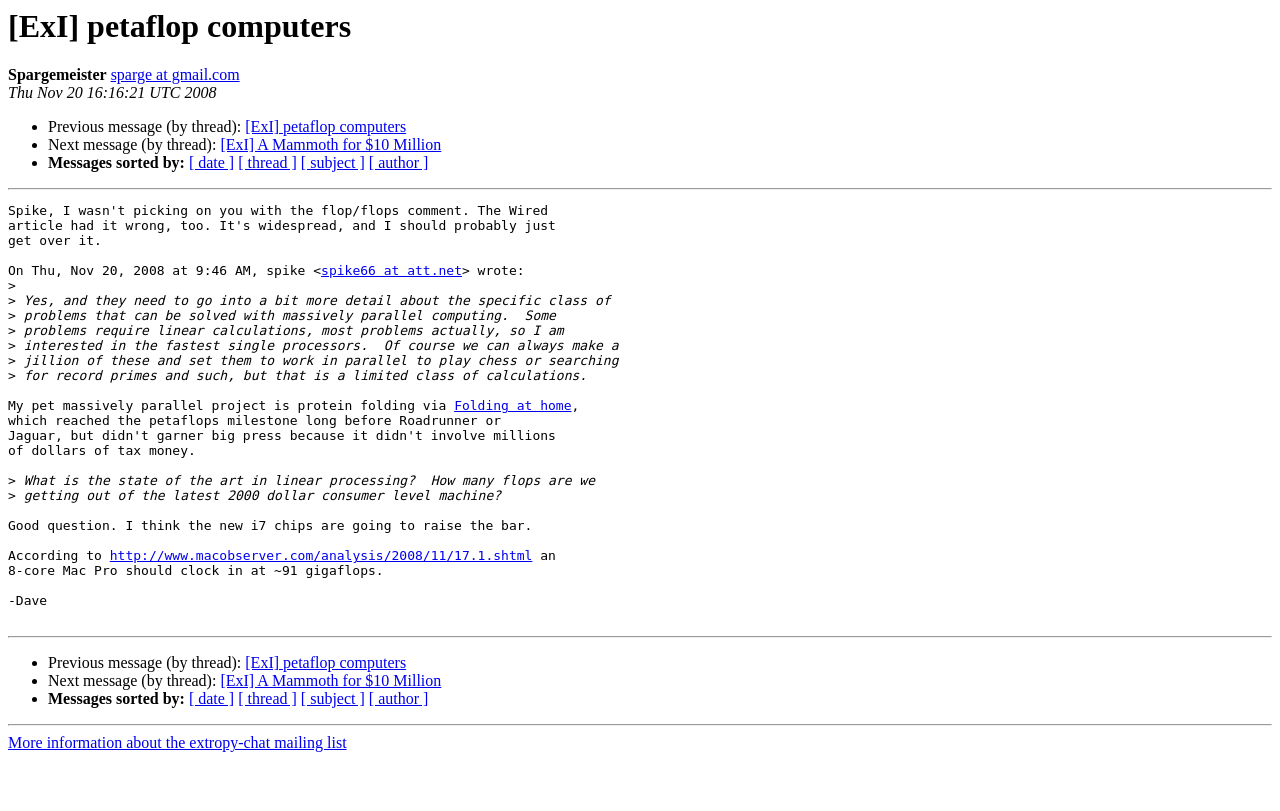What is the project mentioned in the message?
Please provide a single word or phrase as your answer based on the image.

Folding at home